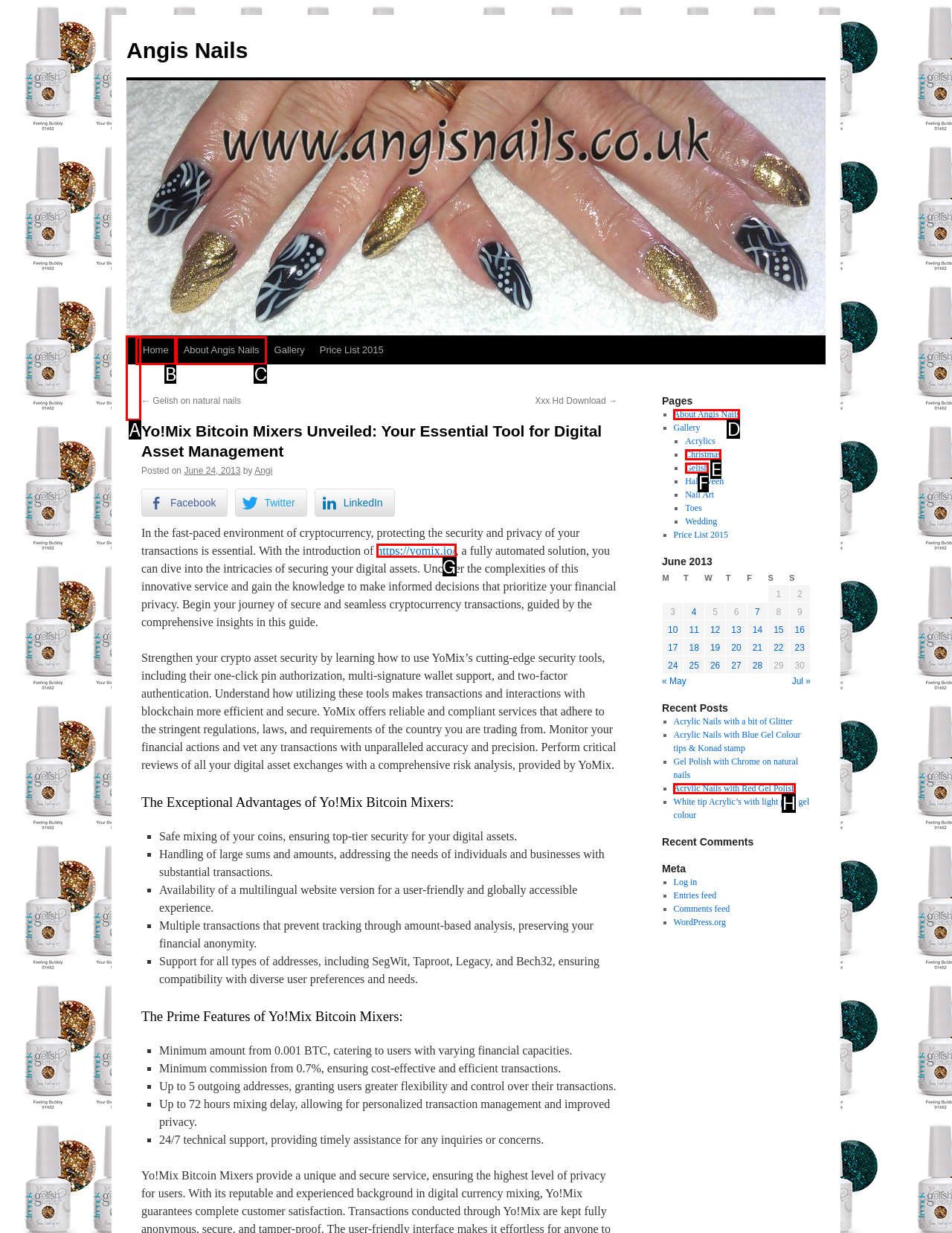Determine which letter corresponds to the UI element to click for this task: Read the article about cookware interracial couples
Respond with the letter from the available options.

None